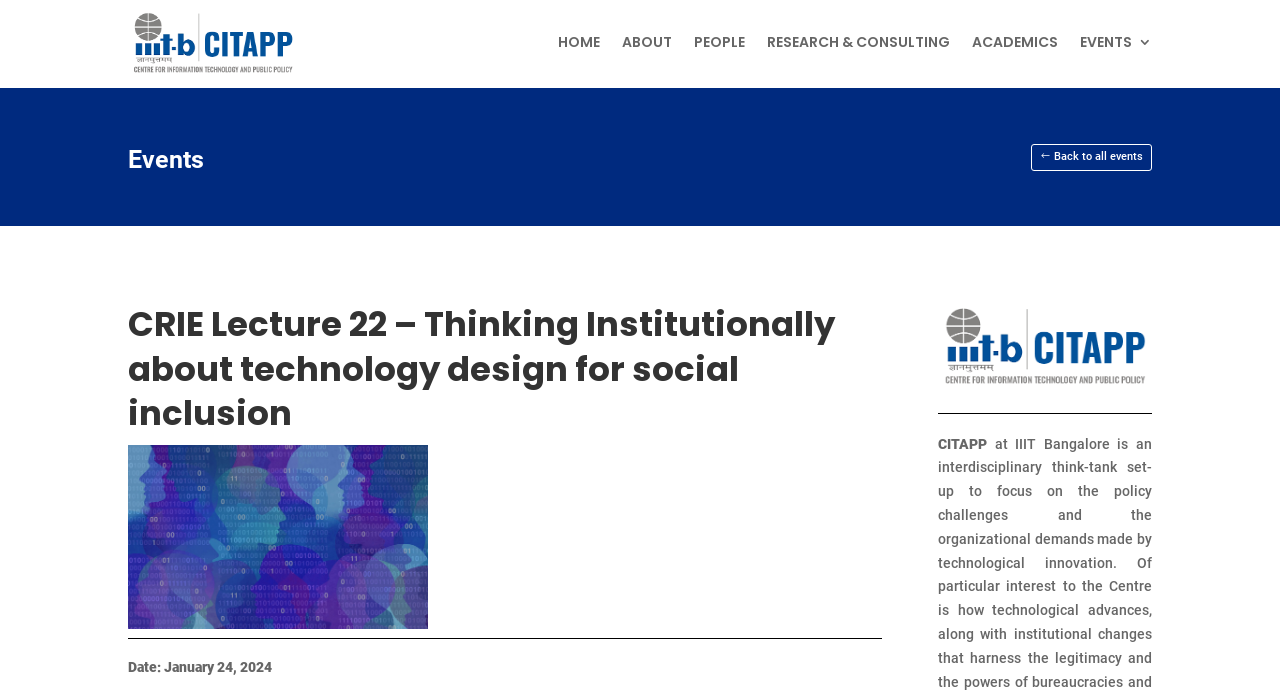Using the given description, provide the bounding box coordinates formatted as (top-left x, top-left y, bottom-right x, bottom-right y), with all values being floating point numbers between 0 and 1. Description: About

[0.486, 0.006, 0.525, 0.116]